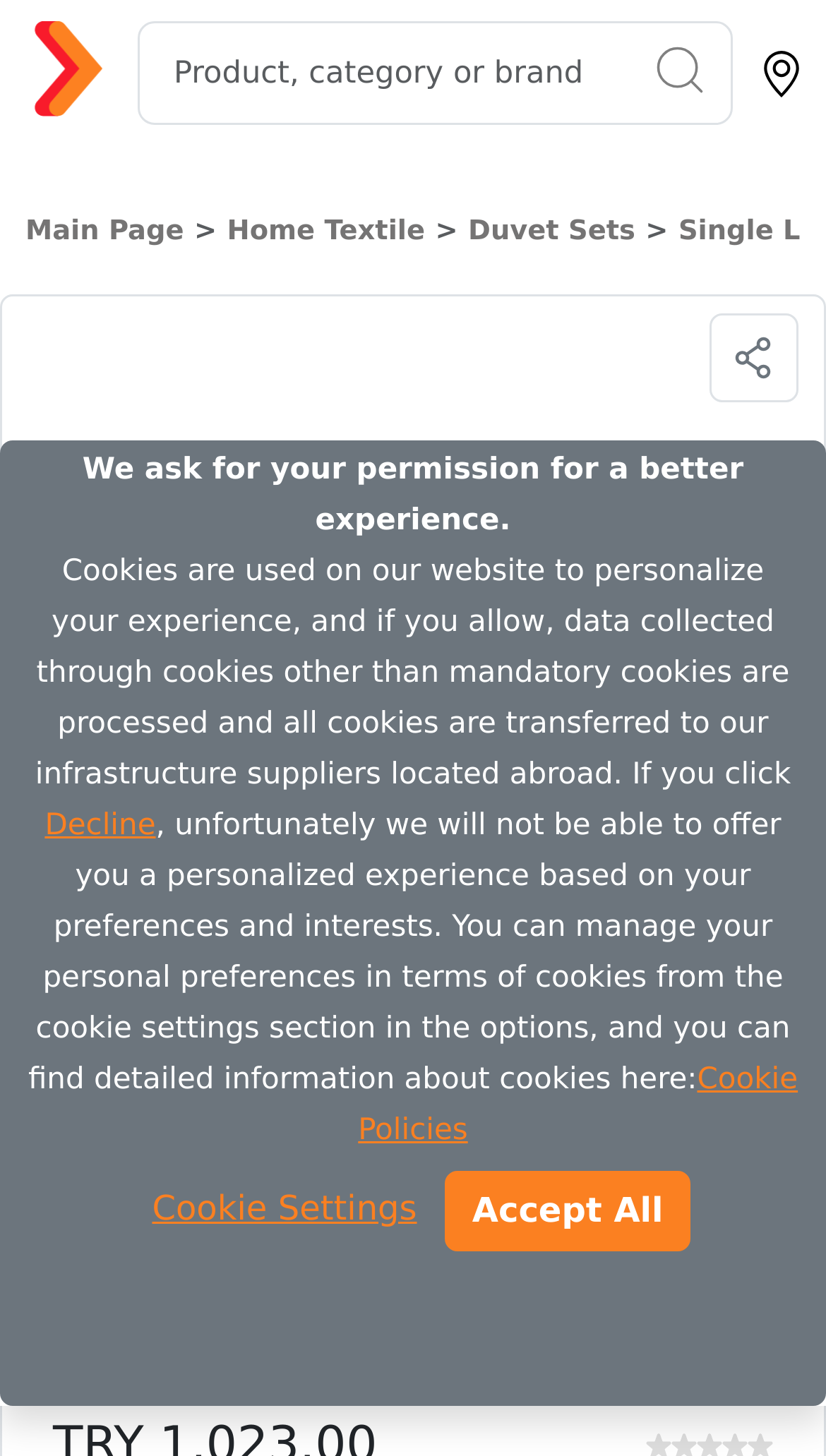What is the type of product?
Look at the image and provide a short answer using one word or a phrase.

Duvet Sets